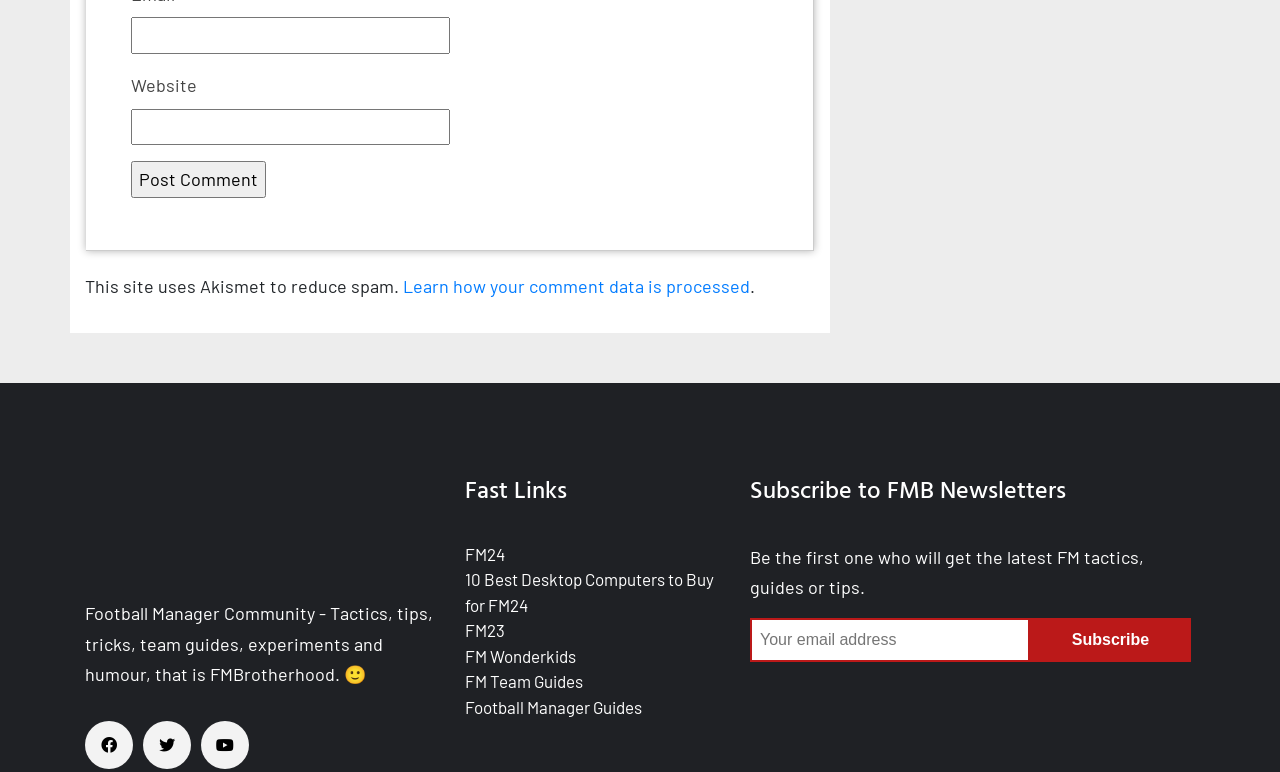Answer succinctly with a single word or phrase:
What is the name of the community?

FMBrotherhood